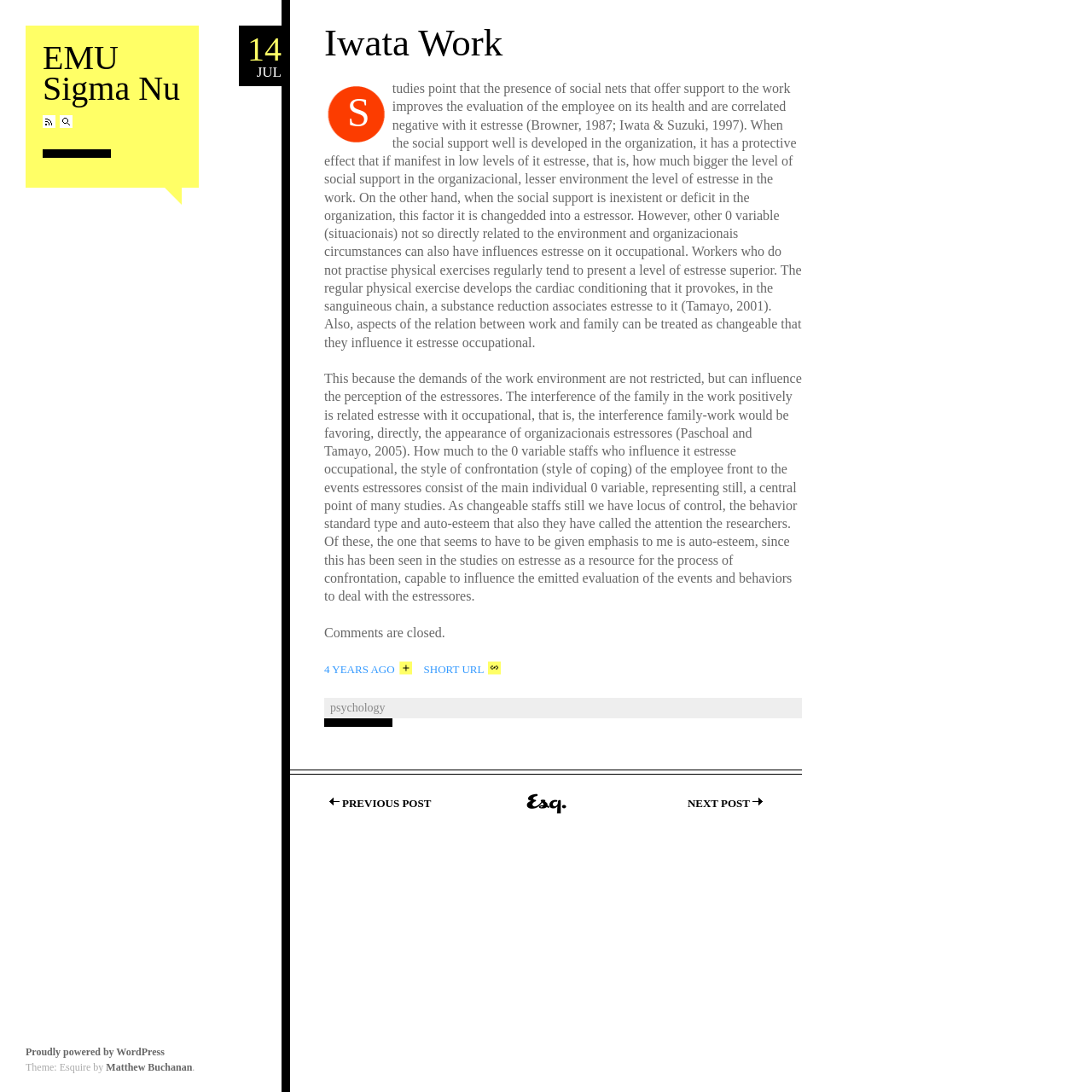Identify the webpage's primary heading and generate its text.

EMU Sigma Nu